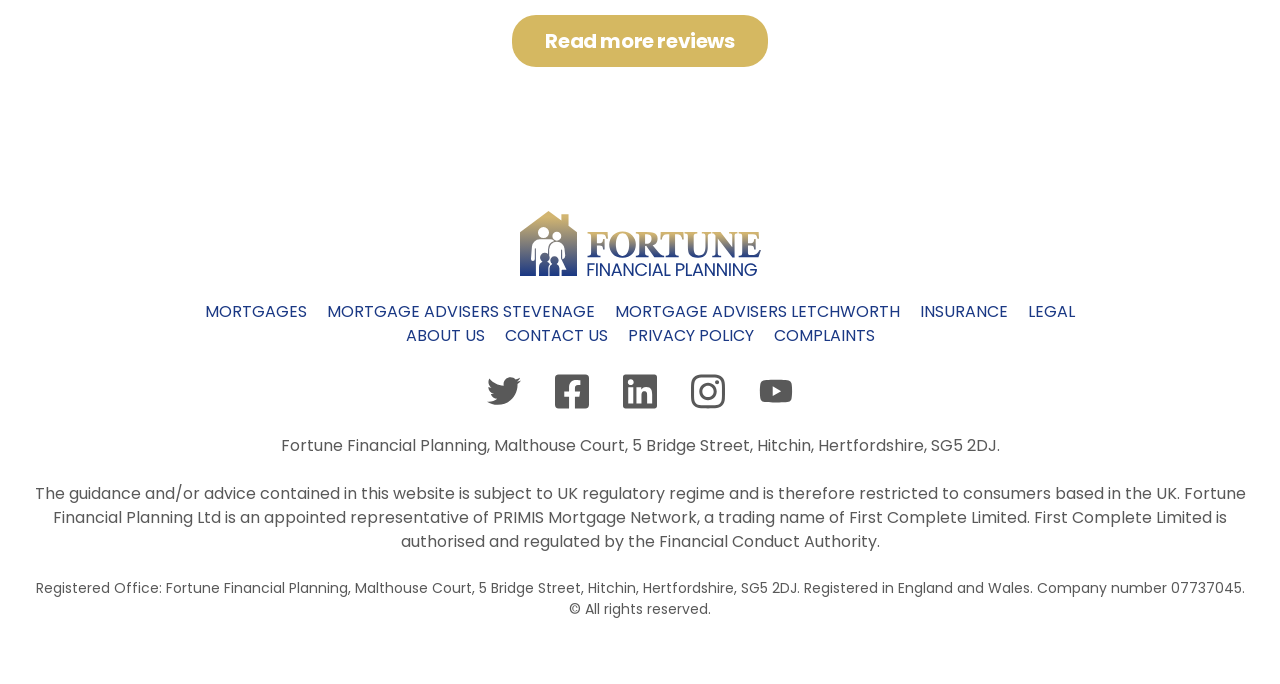What is the company's registration number?
Using the information presented in the image, please offer a detailed response to the question.

I found the company's registration number '07737045' in the StaticText element with bounding box coordinates [0.028, 0.846, 0.972, 0.875] which contains the company's registered office address and other details.